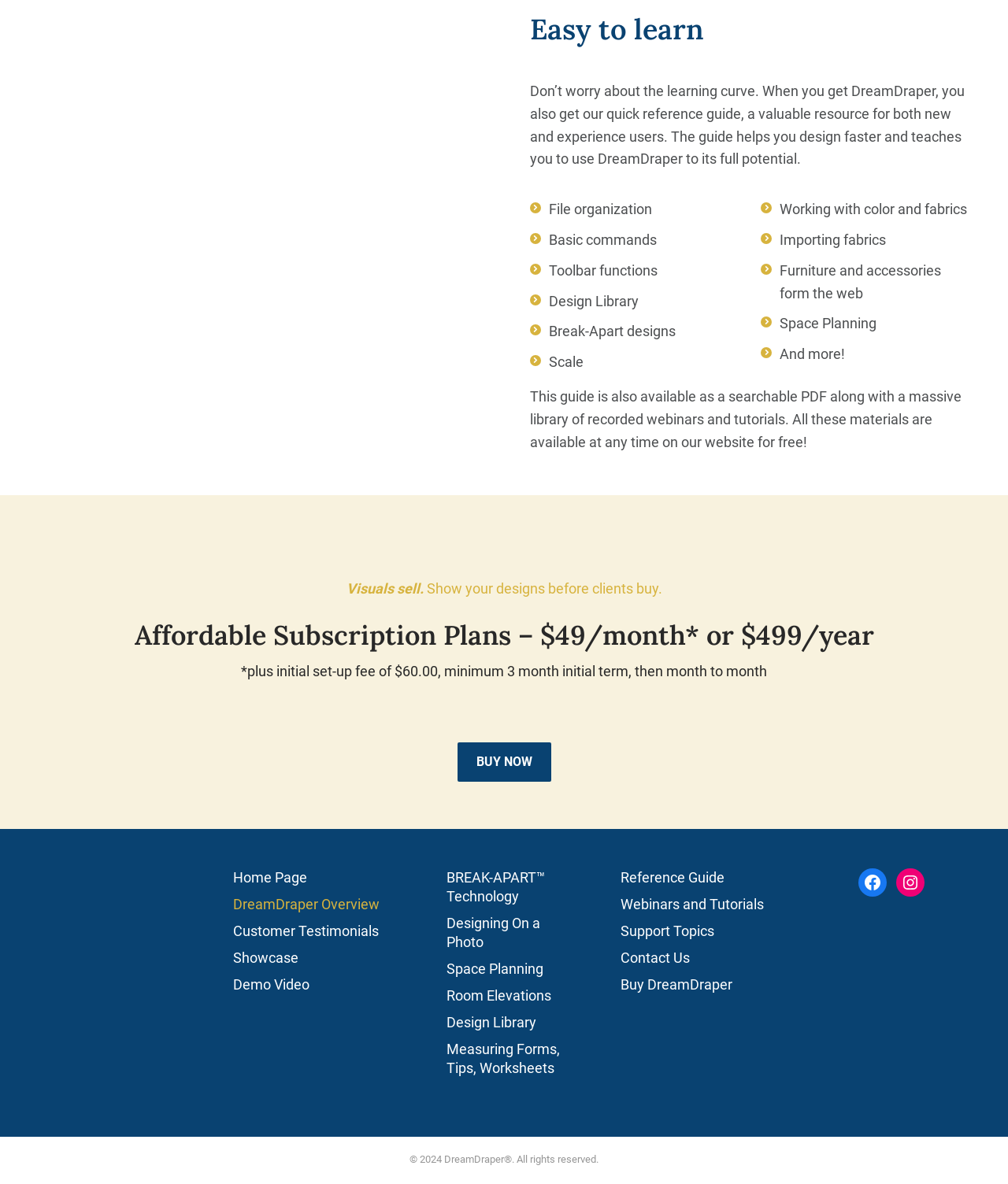What is the purpose of the quick reference guide?
Based on the image, answer the question with as much detail as possible.

The answer can be found in the section where it is mentioned 'When you get DreamDraper, you also get our quick reference guide, a valuable resource for both new and experience users. The guide helps you design faster and teaches you to use DreamDraper to its full potential'.